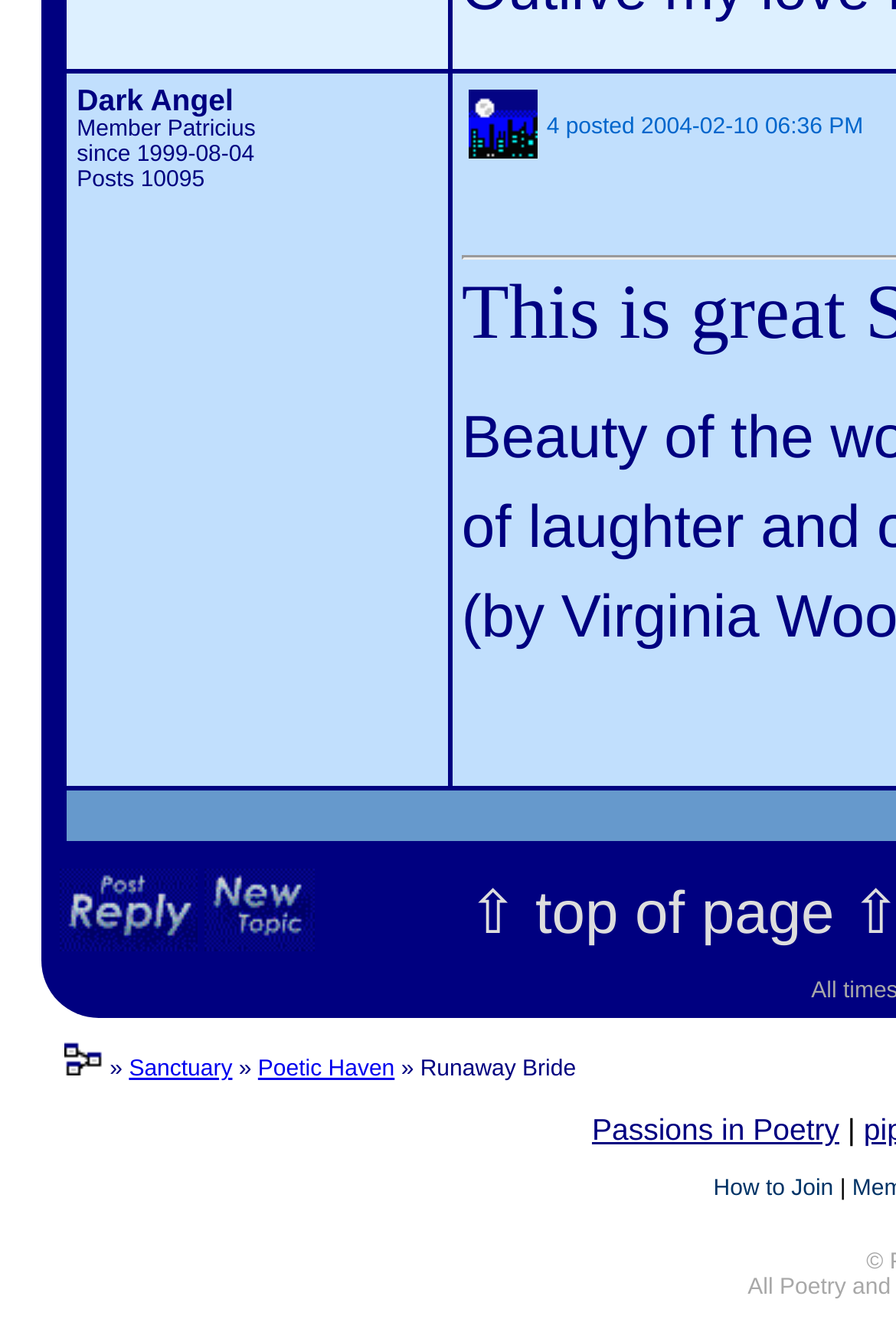Please provide a brief answer to the question using only one word or phrase: 
What is the separator character between links in the top navigation bar?

|